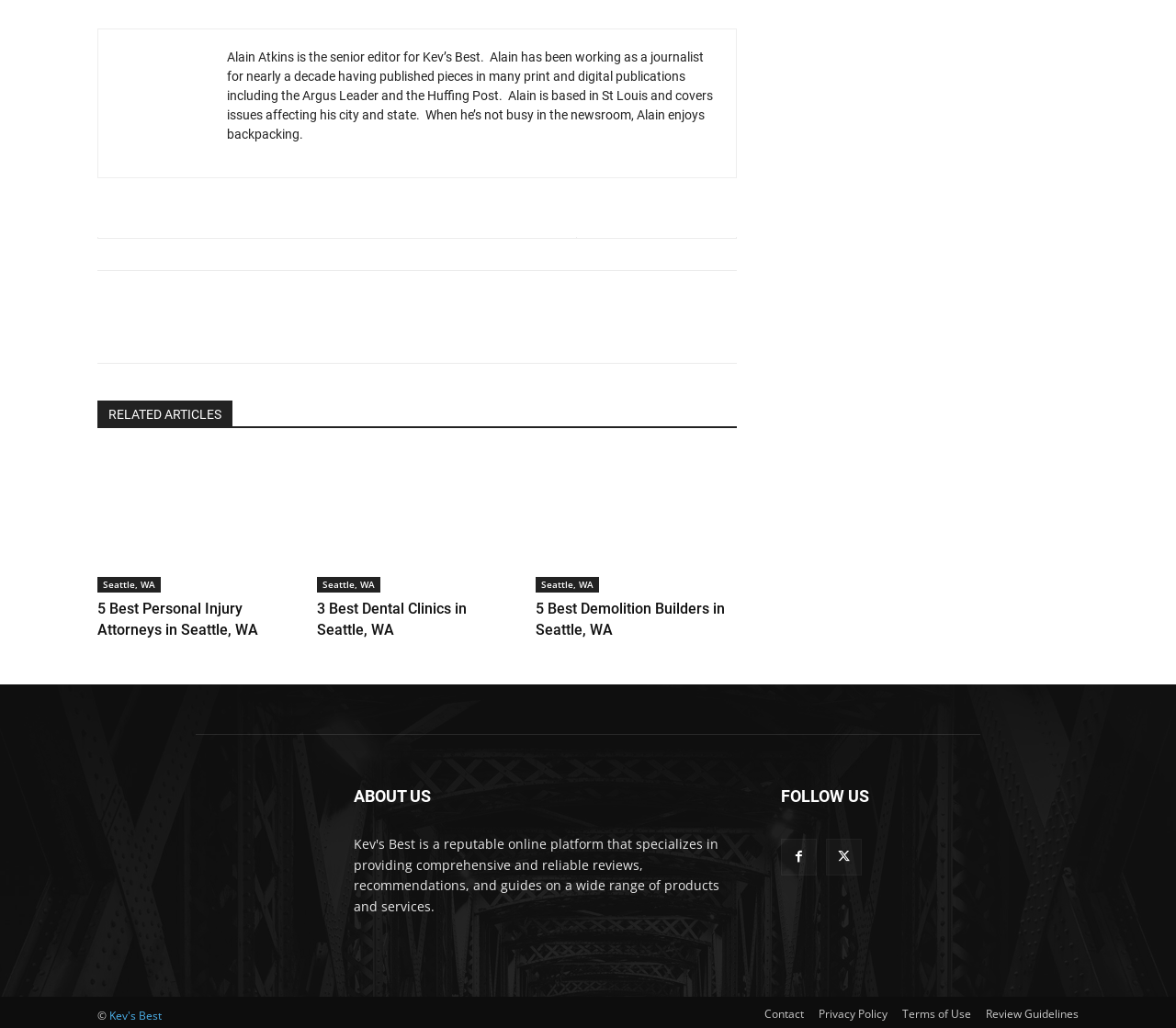Show the bounding box coordinates for the element that needs to be clicked to execute the following instruction: "Search for a specific topic". Provide the coordinates in the form of four float numbers between 0 and 1, i.e., [left, top, right, bottom].

None